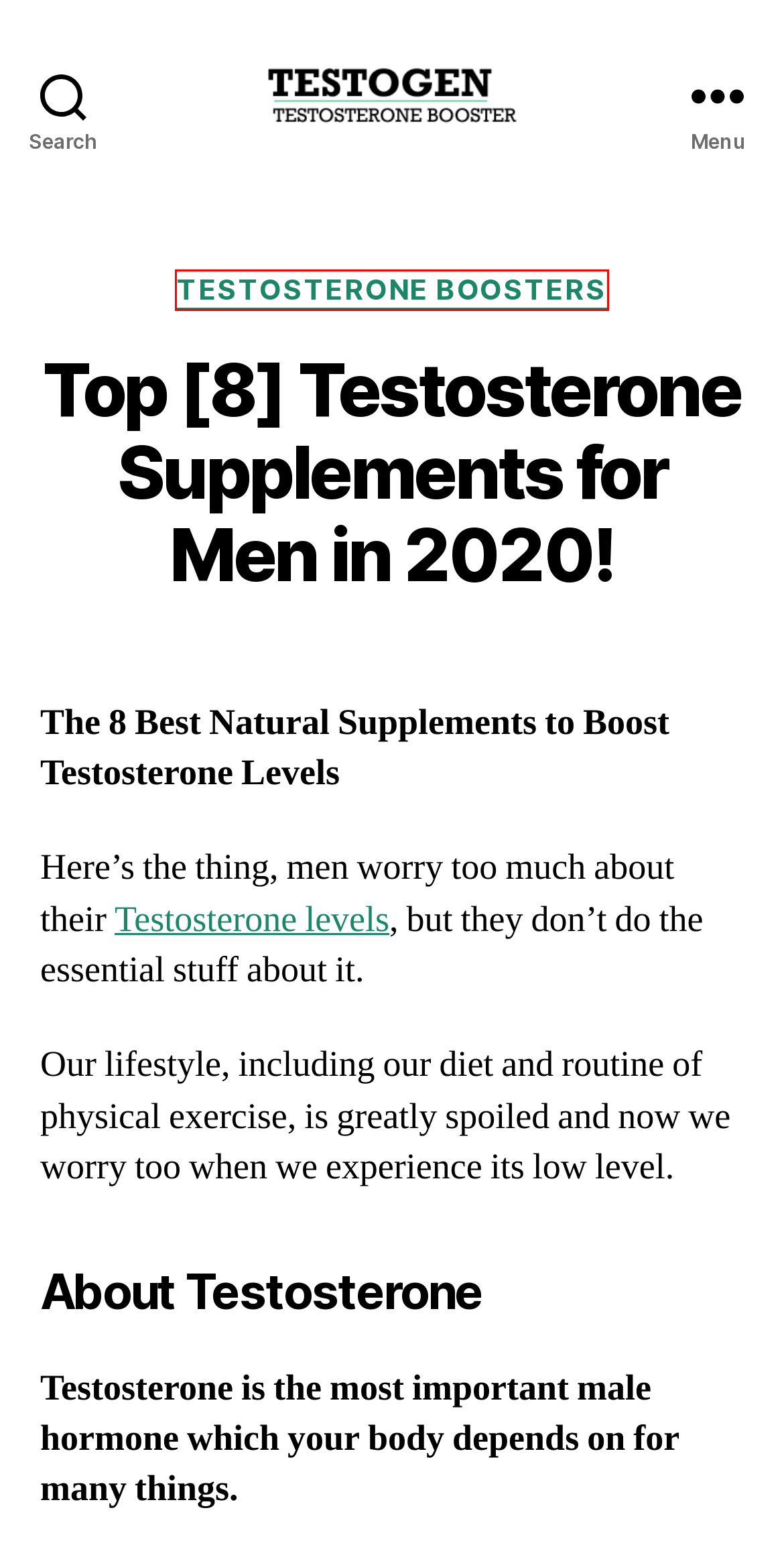Examine the screenshot of a webpage with a red bounding box around a UI element. Your task is to identify the webpage description that best corresponds to the new webpage after clicking the specified element. The given options are:
A. Causes of Low Testosterone in Men - Symptoms and Treatment for 2020!
B. Contact - Testogen
C. Best Testosterone Booster 2021 - Latest Reviews and Report
D. Natural Ingredients Found in Testosterone Boosters Archives - Testogen
E. Testosterone Pills - Natural Testosterone Supplements for Men [2020]
F. Best Testosterone-Boosting Ingredients Archives - Testogen
G. testosterone supplements Archives - Testogen
H. Testosterone Boosters Archives - Testogen

H